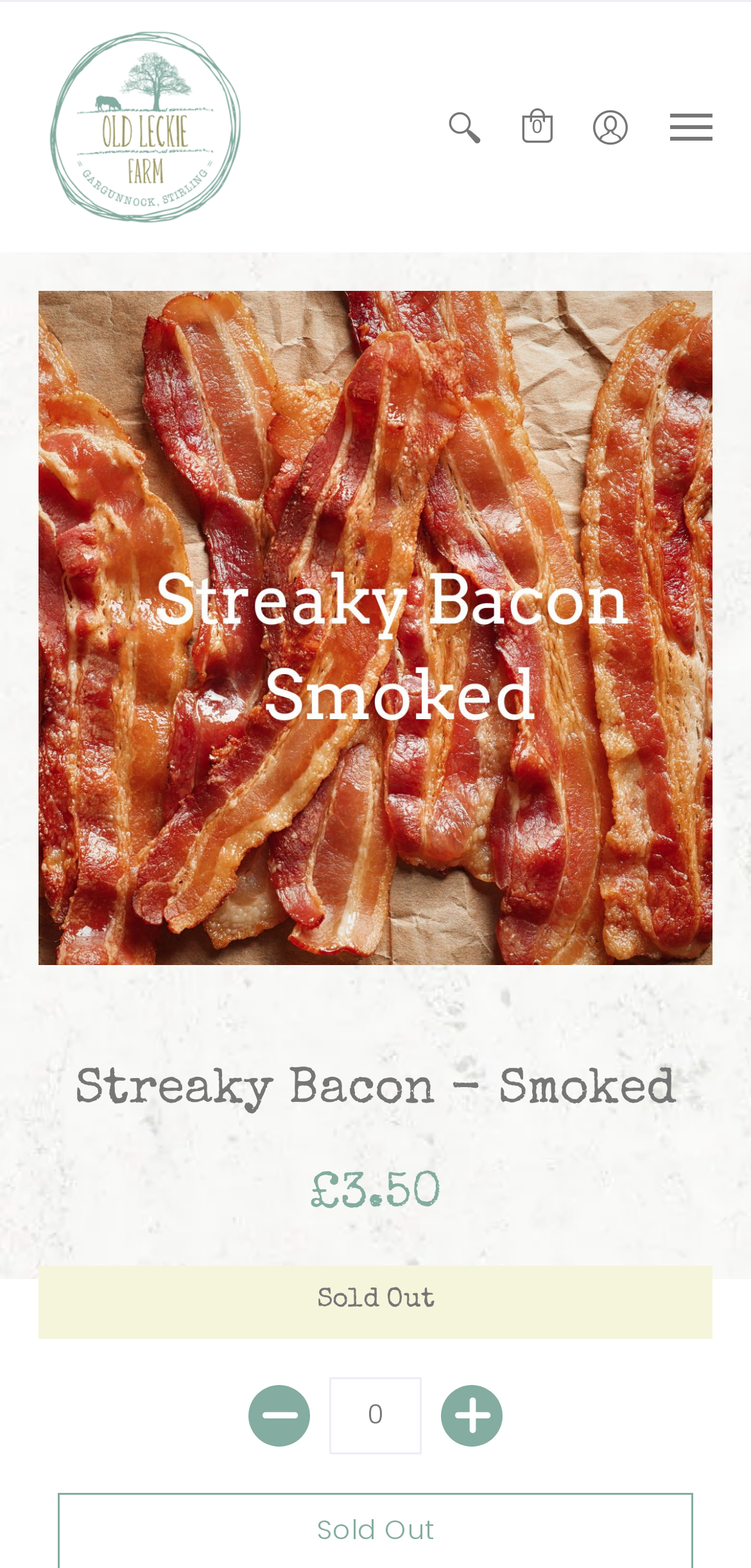Provide an in-depth caption for the elements present on the webpage.

The webpage is about a product, specifically Streaky Bacon - Smoked, from Old Leckie Farm. At the top, there is a logo or image with the same name, accompanied by a link to the same page. Below this, there is a navigation menu with four main items: Search, Cart, Log in, and Menu. 

To the right of the navigation menu, there is a large image of the Streaky Bacon - Smoked product. Below this image, there are two headings, one with the product name and another with the price, £3.50. 

Further down, there is a status indicator showing that the product is Sold Out. Below this, there are three buttons: Subtract, a spin button for quantity, and Add. The Subtract and Add buttons are positioned on either side of the spin button.